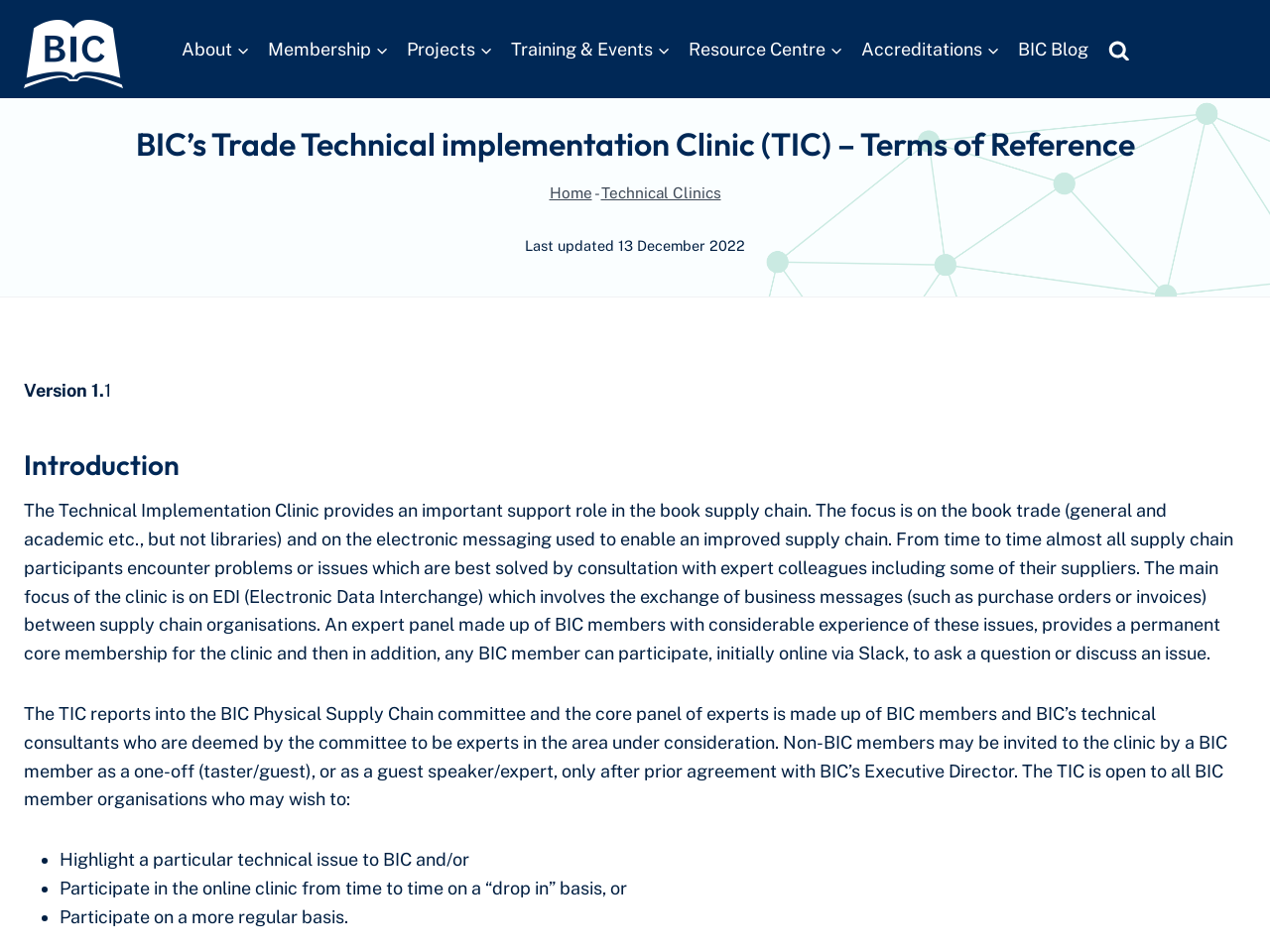What is the date of the last update of this webpage?
From the details in the image, provide a complete and detailed answer to the question.

I found this answer by looking at the 'Last updated' section of the webpage, which displays the date '13 December 2022'.